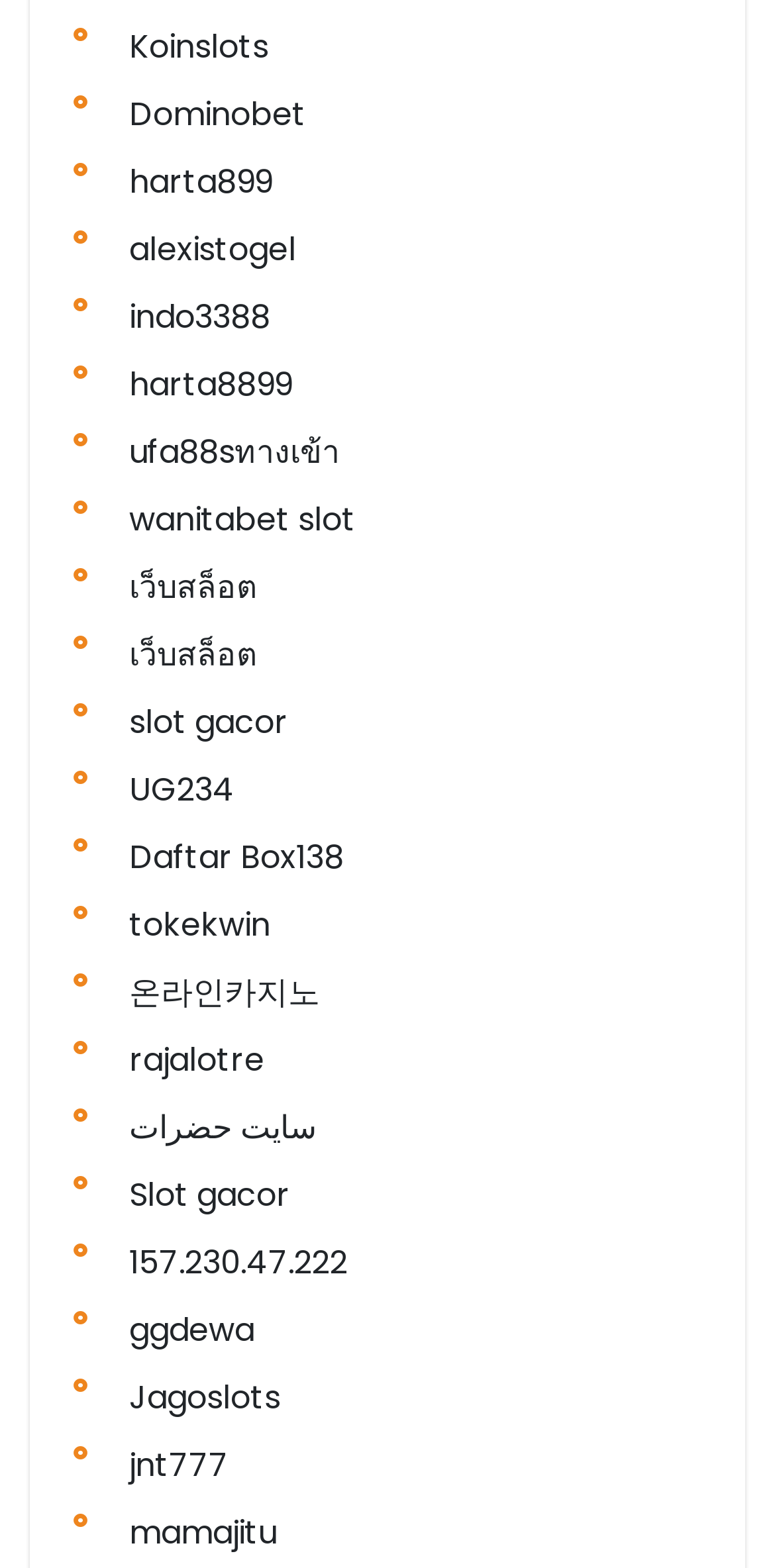Please identify the bounding box coordinates of the clickable area that will allow you to execute the instruction: "Open indo3388 website".

[0.167, 0.187, 0.349, 0.216]